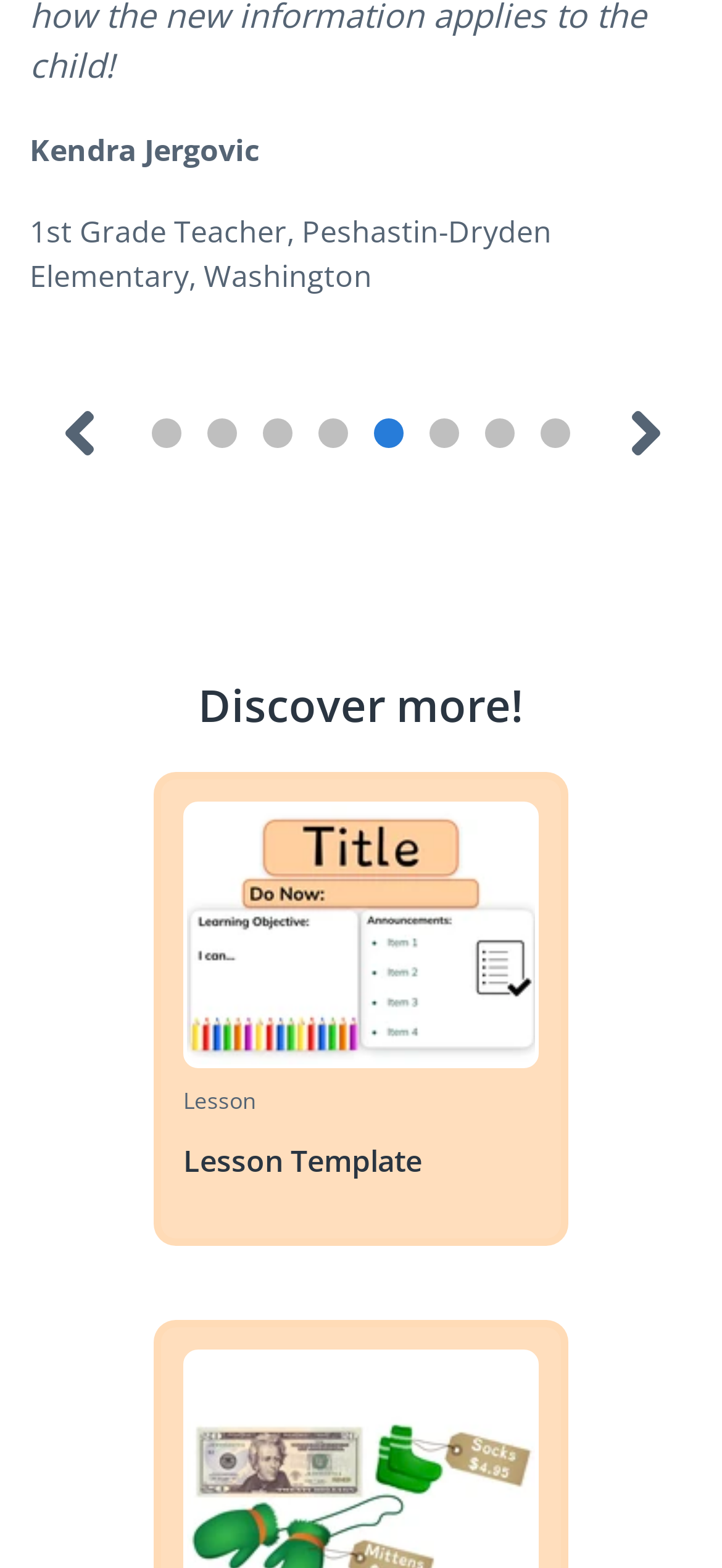Locate the bounding box of the UI element defined by this description: "aria-label="Next slide"". The coordinates should be given as four float numbers between 0 and 1, formatted as [left, top, right, bottom].

[0.861, 0.201, 0.923, 0.229]